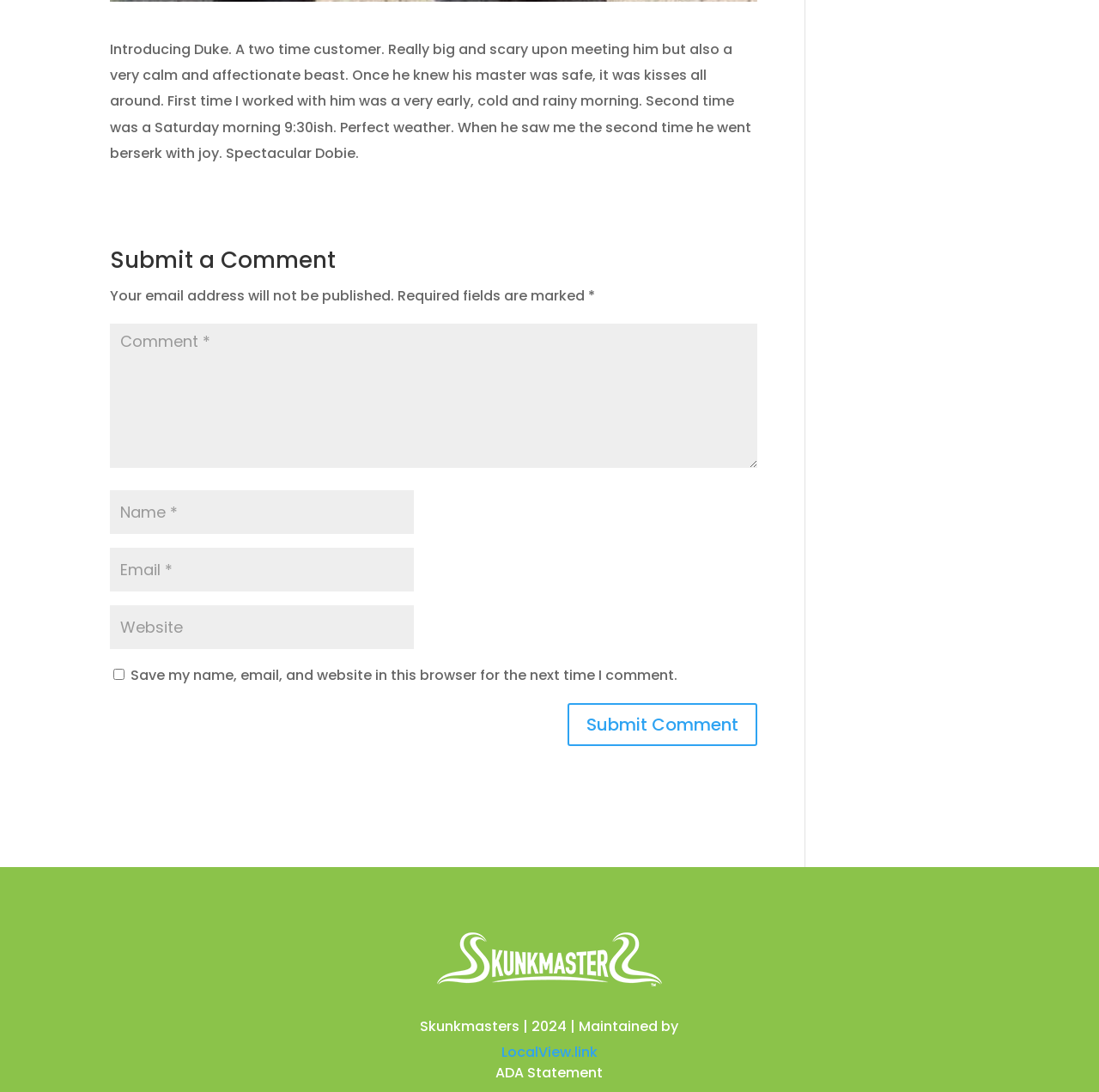Please specify the bounding box coordinates of the area that should be clicked to accomplish the following instruction: "Click the logo". The coordinates should consist of four float numbers between 0 and 1, i.e., [left, top, right, bottom].

[0.398, 0.89, 0.602, 0.908]